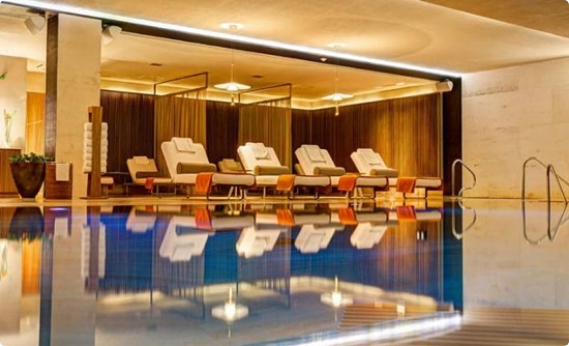Please give a short response to the question using one word or a phrase:
What is the purpose of the lounge chairs?

To unwind and rejuvenate